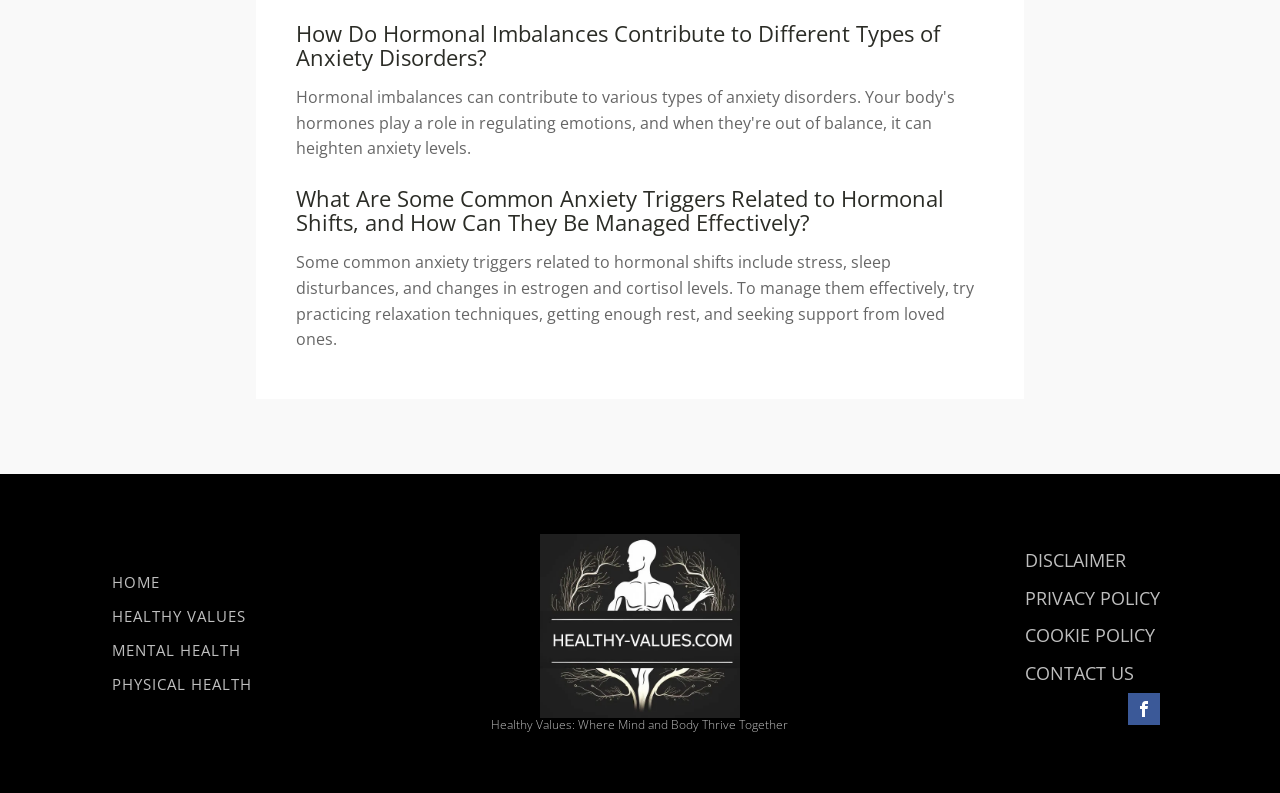Where can users find the website's social media presence?
Please ensure your answer to the question is detailed and covers all necessary aspects.

The website's social media presence can be found at the bottom of the page, where it says 'Visit our Facebook' and has a Facebook icon.